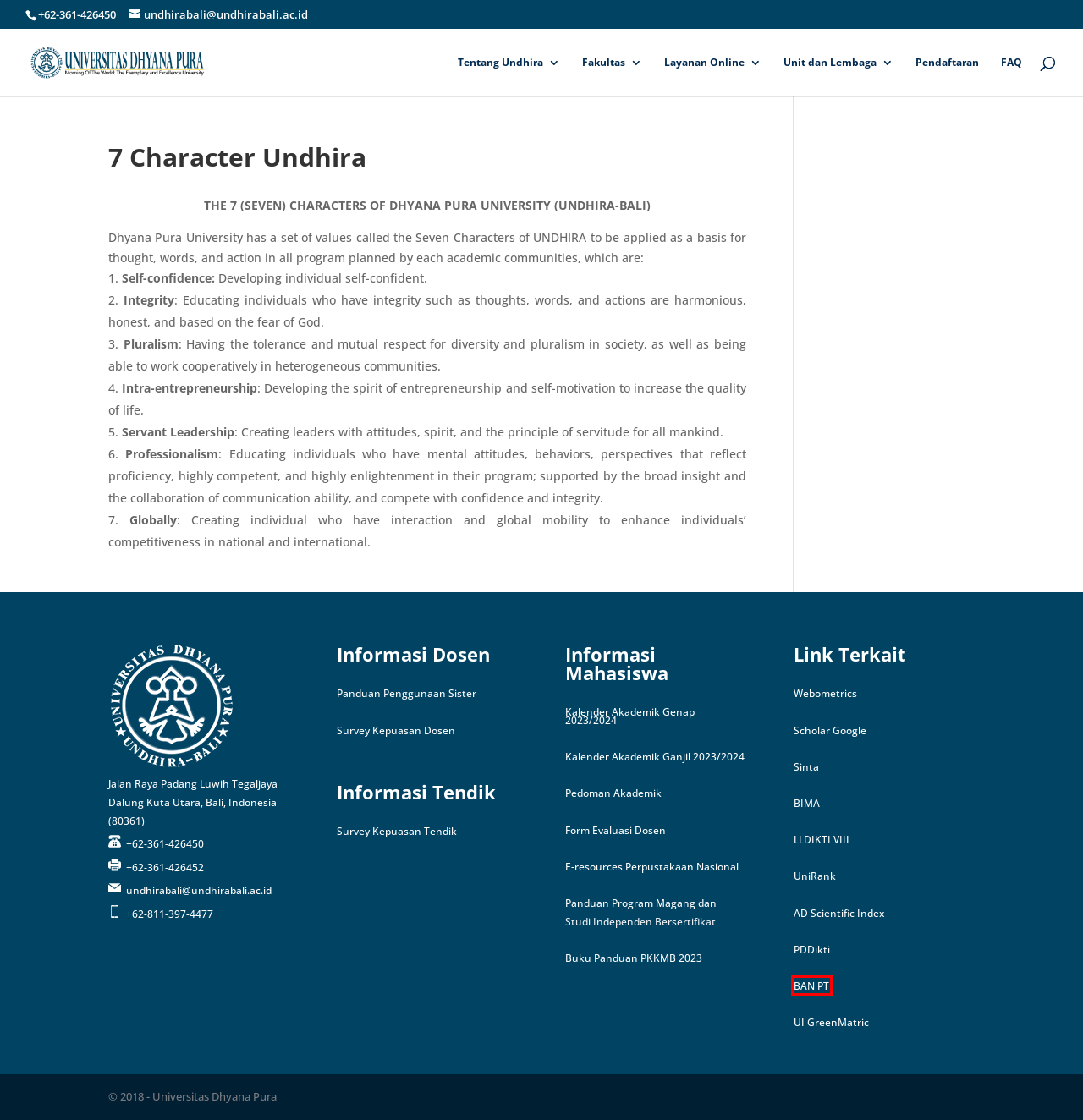Look at the screenshot of a webpage where a red bounding box surrounds a UI element. Your task is to select the best-matching webpage description for the new webpage after you click the element within the bounding box. The available options are:
A. FAQ | UNDHIRA
B. SINTA - Science and Technology Index
C. Form Evaluasi Dosen | UNDHIRA
D. UNDHIRA | Morning of the World
E. Search | Ranking Web of Universities: Webometrics ranks 30000 institutions
F. BIMA - Kemdikbudristek
G. Universitas Dhyana Pura Badung Ranking and Analysis
H. Badan Akreditasi Nasional Perguruan Tinggi – BANPT

H